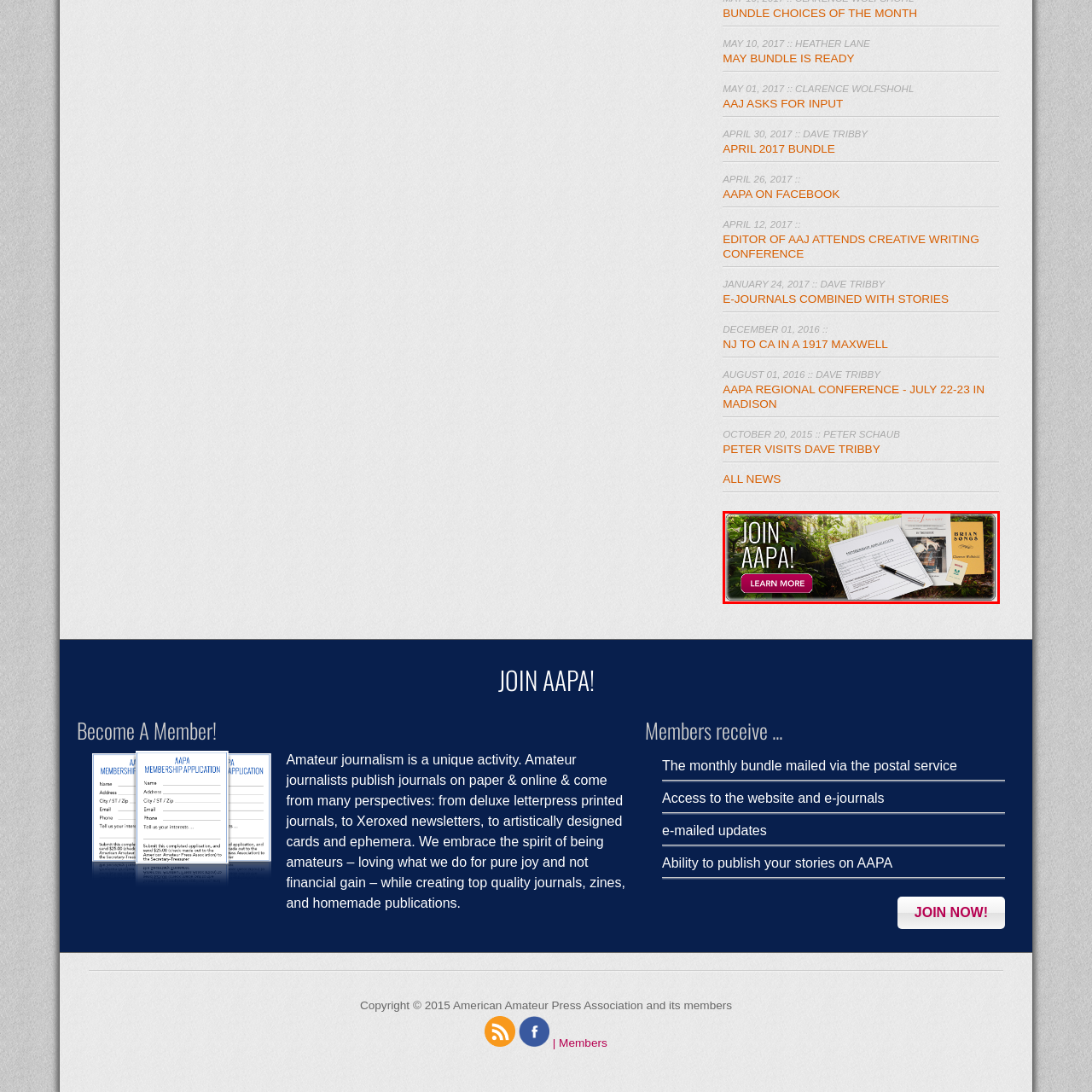Deliver a detailed explanation of the elements found in the red-marked area of the image.

This image promotes membership to the American Amateur Press Association (AAPA), featuring the text "Join AAPA!" prominently within a vibrant, nature-inspired backdrop. The foreground includes a printed form and a pen, symbolizing the act of joining or contributing, while beside it are publications or documents, including "Brian Songs" by Clarence E. Scribner and another document that suggests a commitment to amateur journalism. The design is inviting, with a contrasting purple button reading "Learn More," encouraging viewers to engage further with the organization and explore its offerings. The image conveys a sense of community and creativity, targeting individuals interested in amateur journalism and publication.